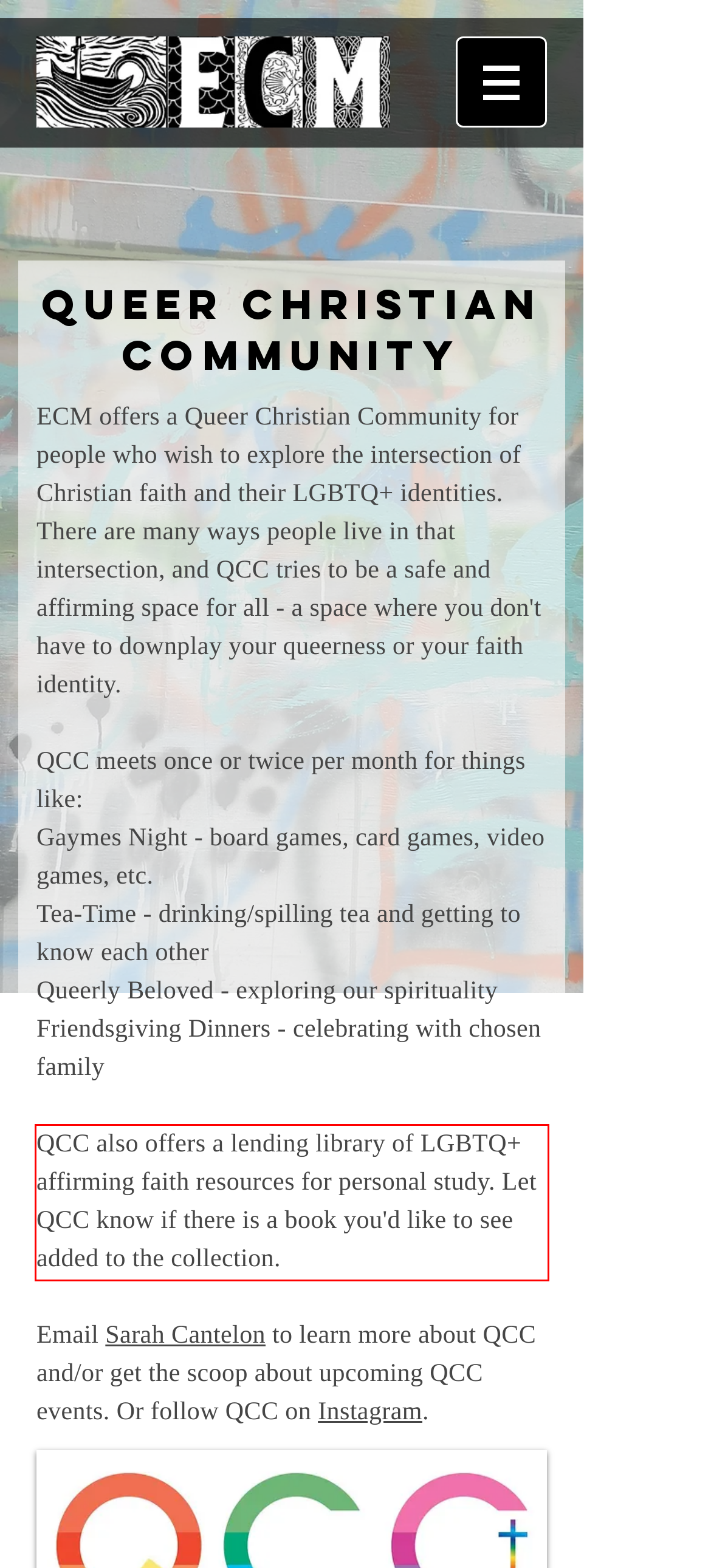You are provided with a screenshot of a webpage containing a red bounding box. Please extract the text enclosed by this red bounding box.

QCC also offers a lending library of LGBTQ+ affirming faith resources for personal study. Let QCC know if there is a book you'd like to see added to the collection.